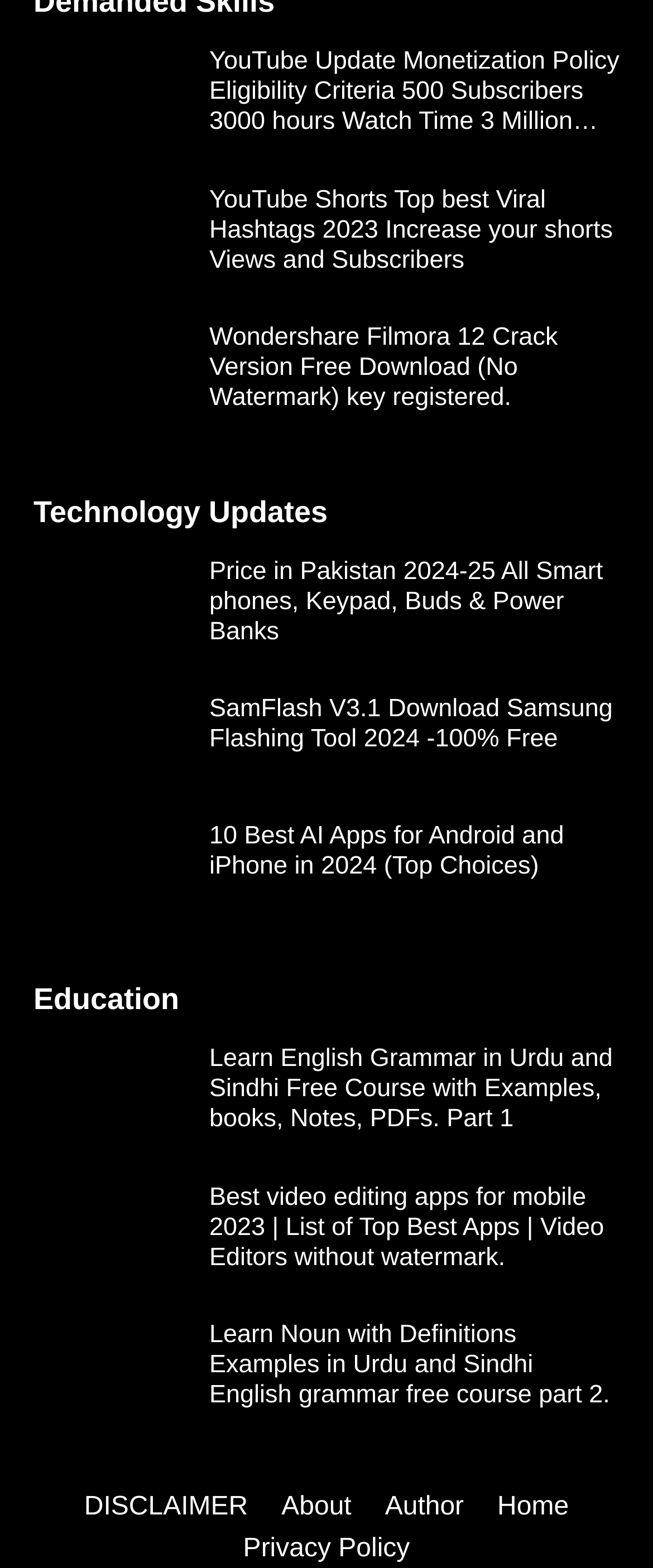How many links are under the 'Technology Updates' heading?
Using the image as a reference, give a one-word or short phrase answer.

5